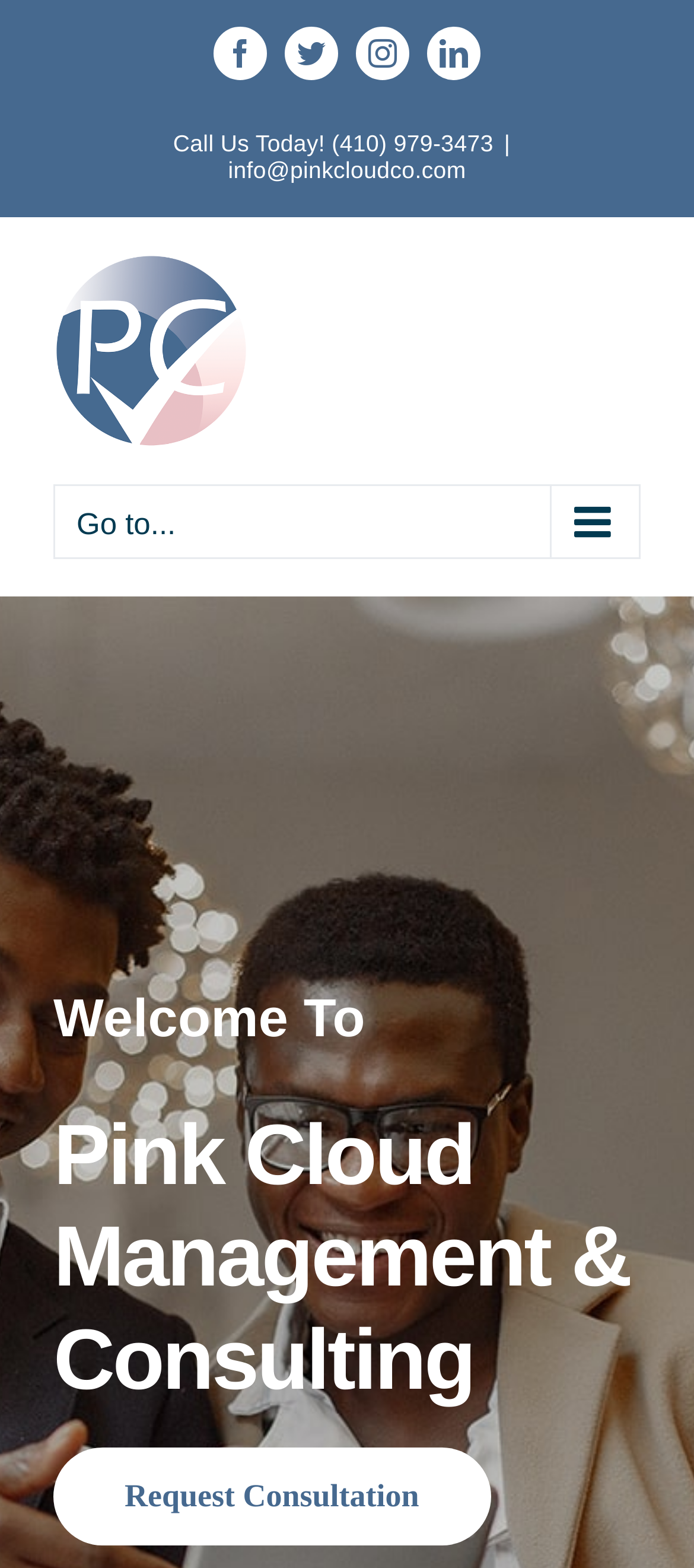Determine the bounding box coordinates of the clickable region to carry out the instruction: "Call the phone number".

[0.249, 0.083, 0.711, 0.1]